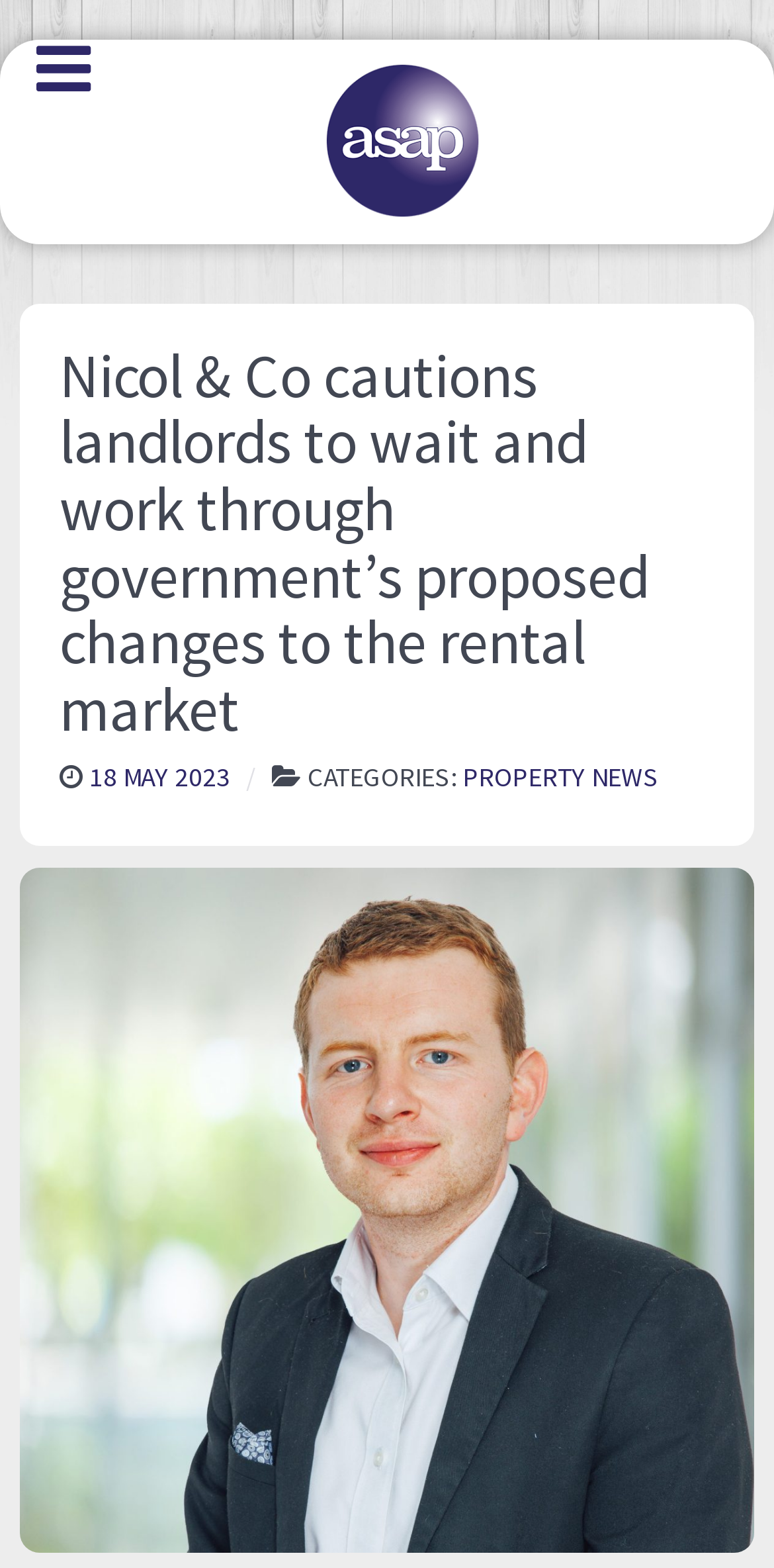From the element description: "Home", extract the bounding box coordinates of the UI element. The coordinates should be expressed as four float numbers between 0 and 1, in the order [left, top, right, bottom].

None